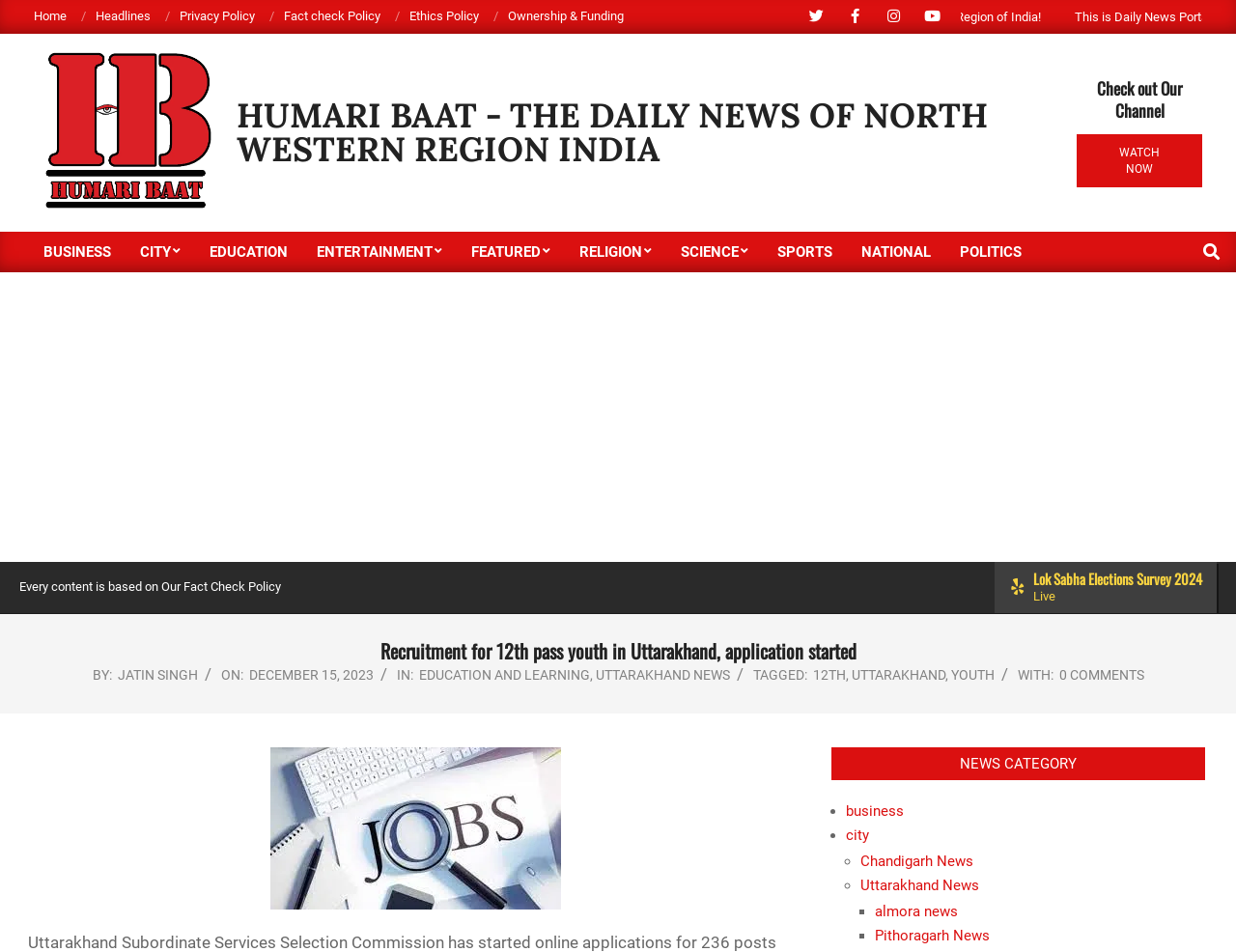What is the primary navigation menu item after 'BUSINESS'?
Using the image provided, answer with just one word or phrase.

CITY